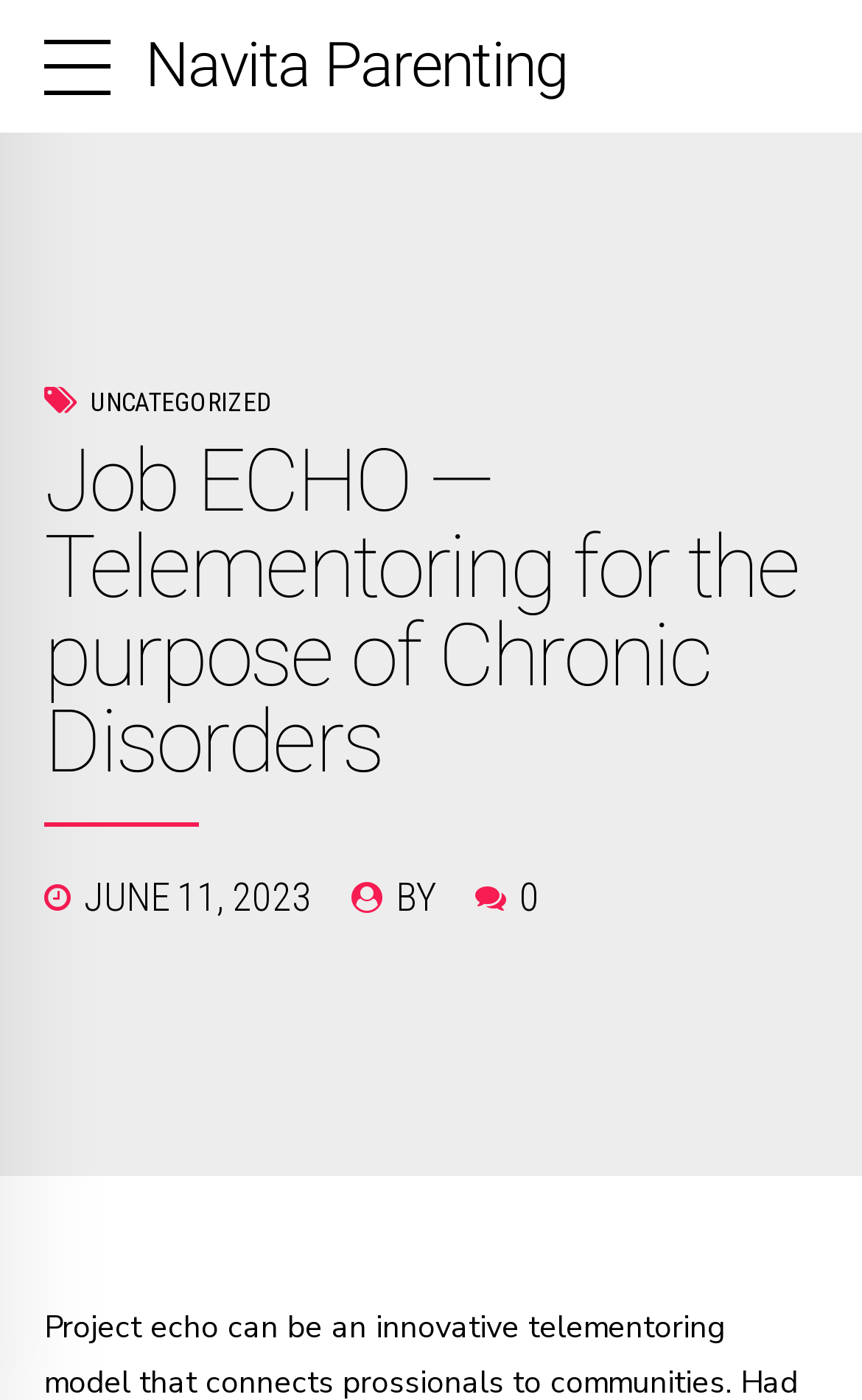Please locate and generate the primary heading on this webpage.

UNCATEGORIZED
Job ECHO — Telementoring for the purpose of Chronic Disorders